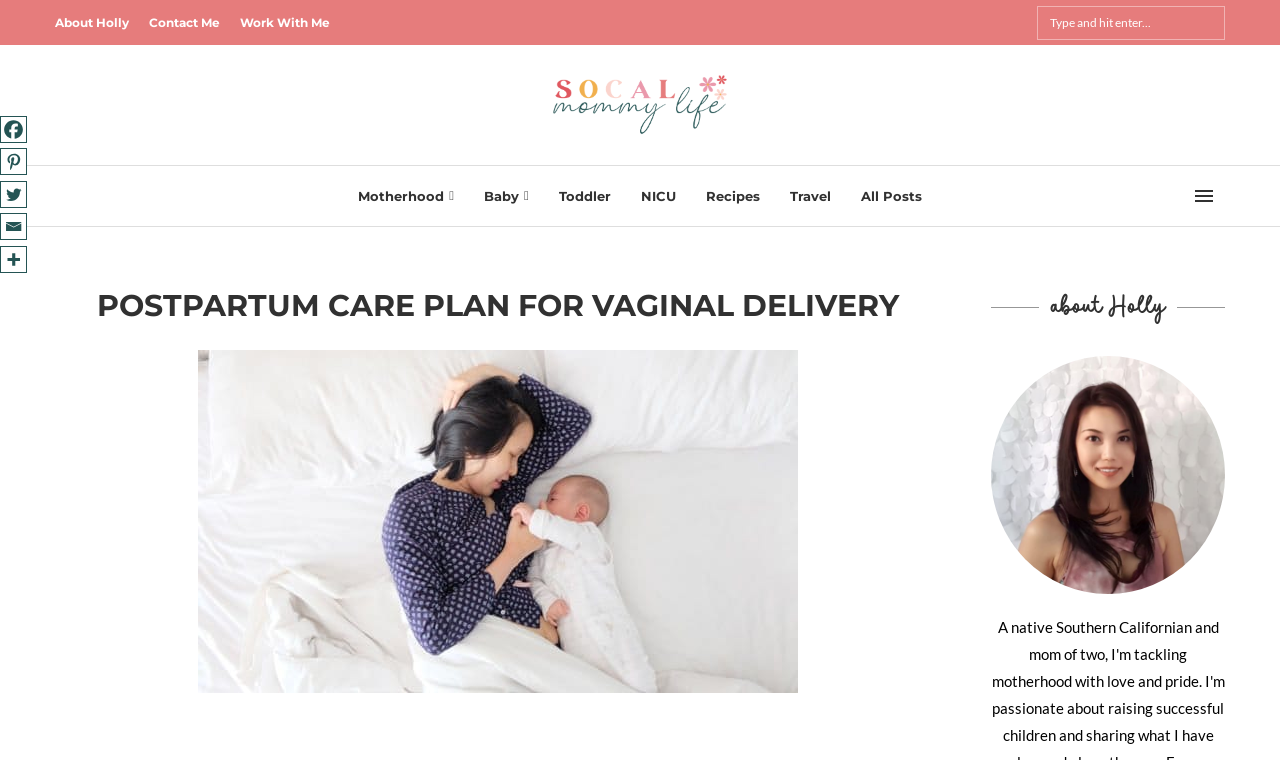What is the topic of the main article?
Kindly offer a comprehensive and detailed response to the question.

I determined the topic of the main article by looking at the heading element with the text 'POSTPARTUM CARE PLAN FOR VAGINAL DELIVERY', which is prominently displayed on the page.